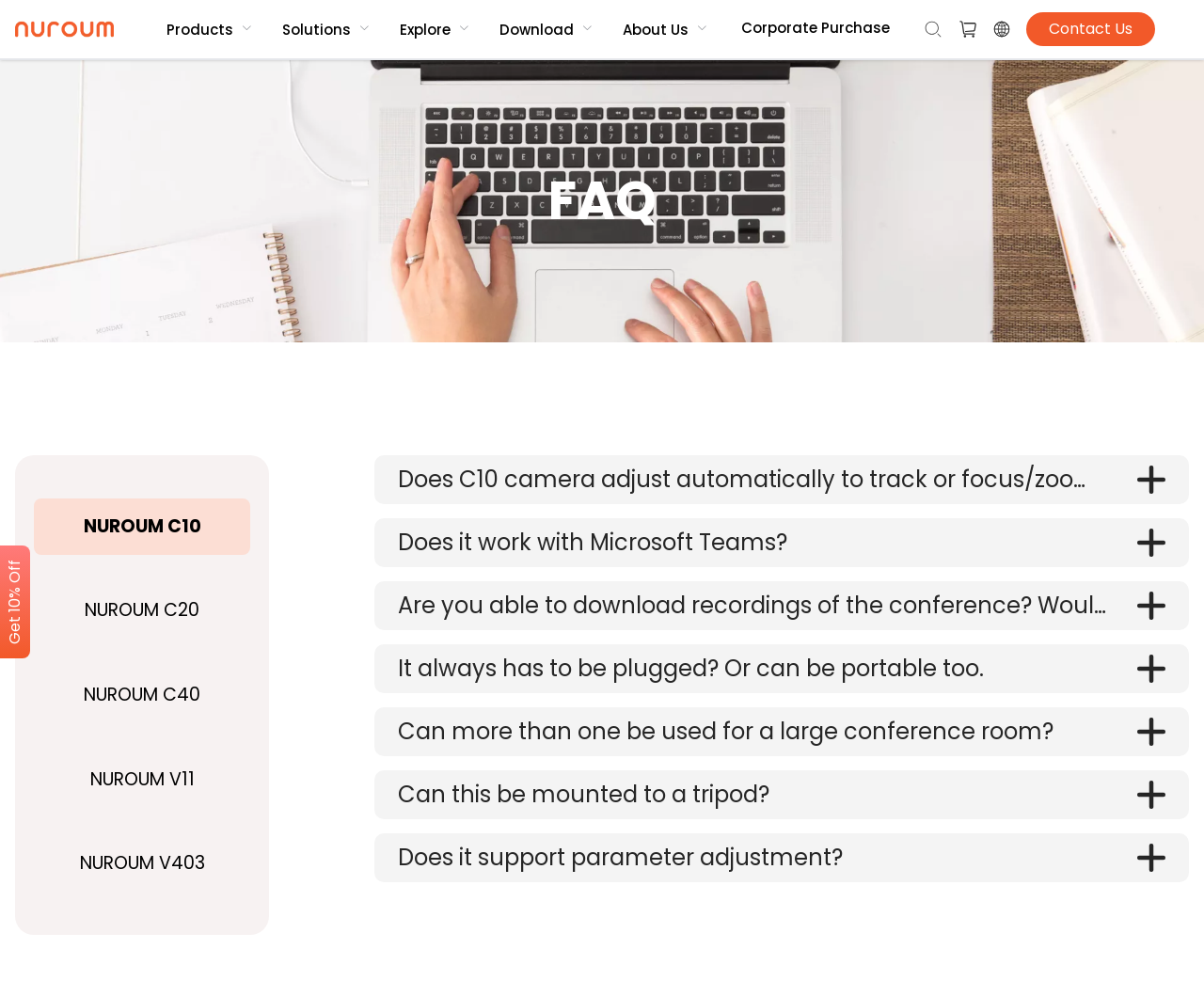How many menu items are in the menubar?
Look at the image and provide a short answer using one word or a phrase.

6